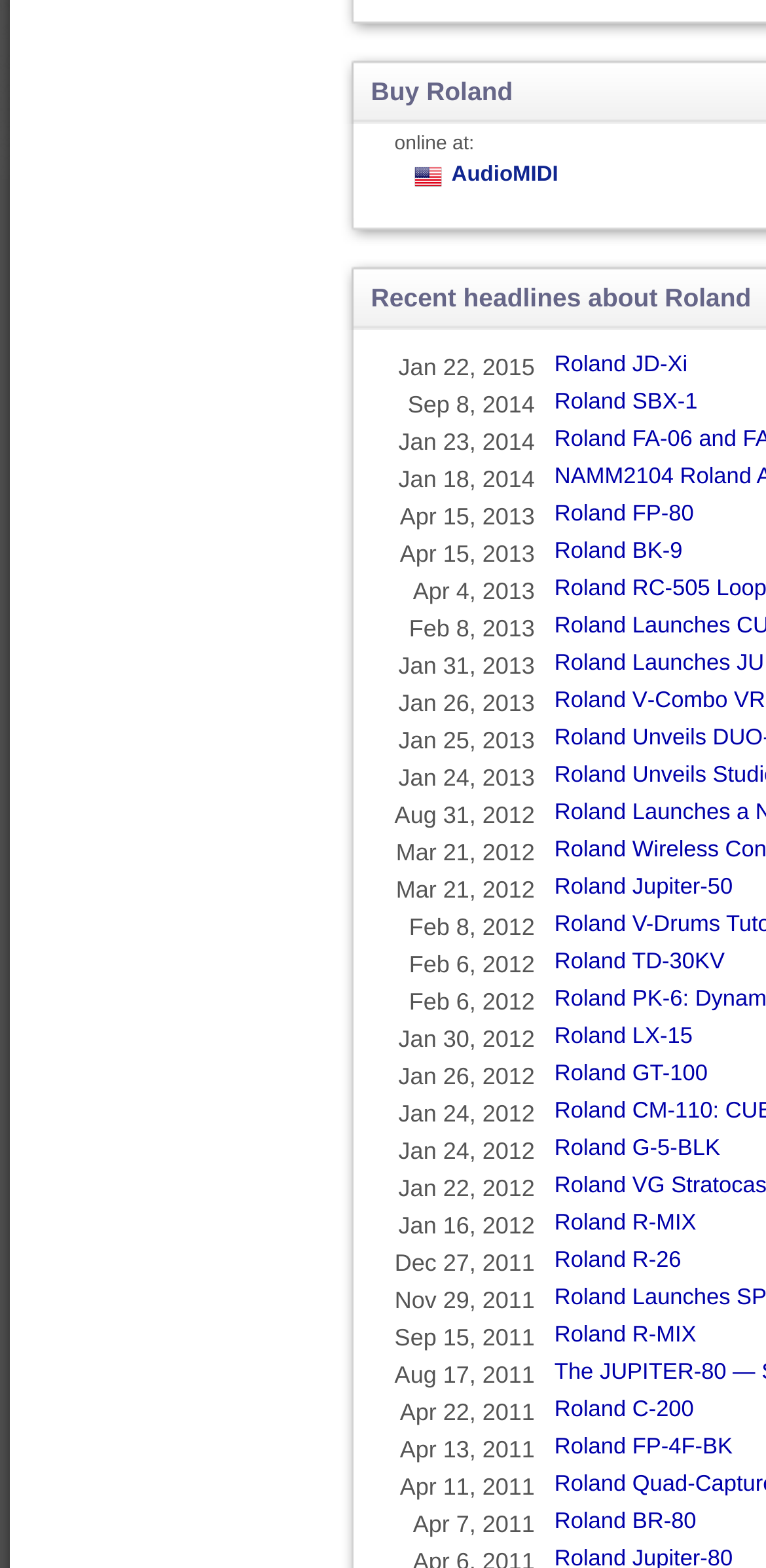Locate the bounding box coordinates of the element to click to perform the following action: 'View details of Roland JD-Xi'. The coordinates should be given as four float values between 0 and 1, in the form of [left, top, right, bottom].

[0.724, 0.226, 0.898, 0.241]